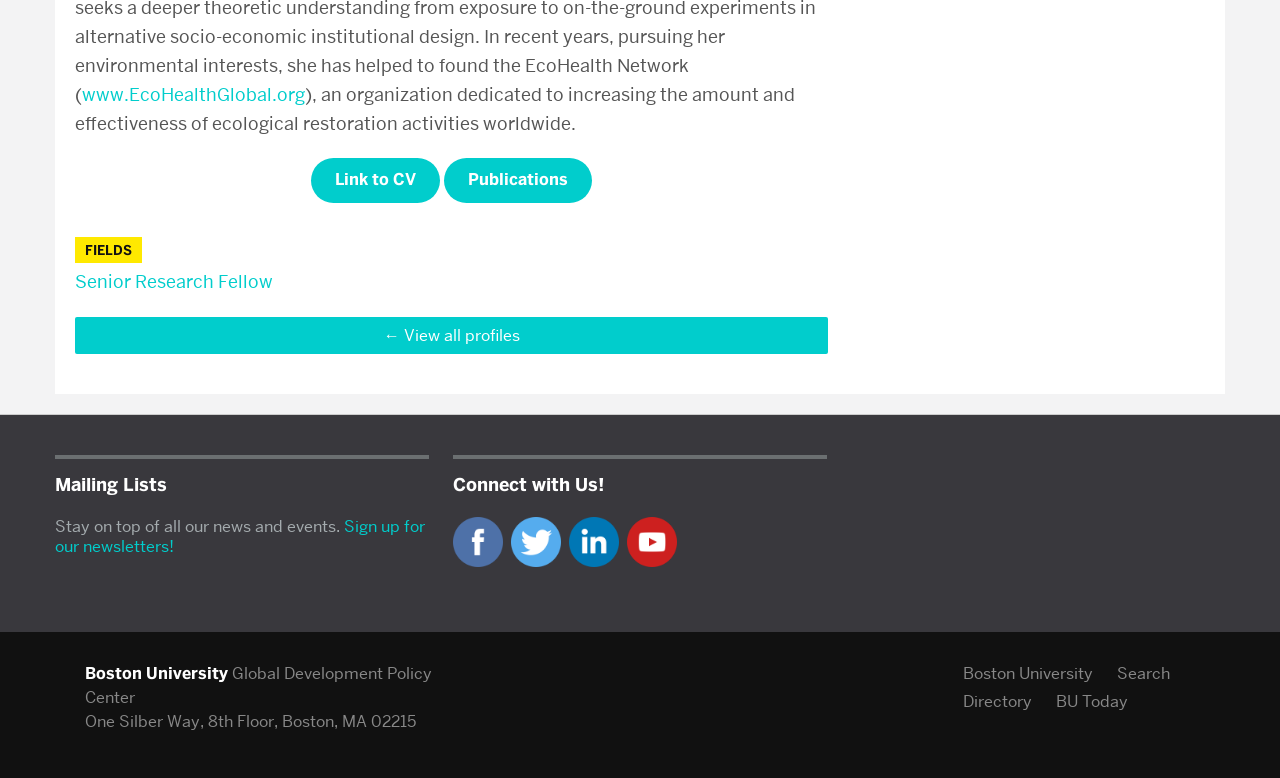Identify the bounding box coordinates of the clickable region to carry out the given instruction: "sign up for newsletters".

[0.043, 0.664, 0.332, 0.716]